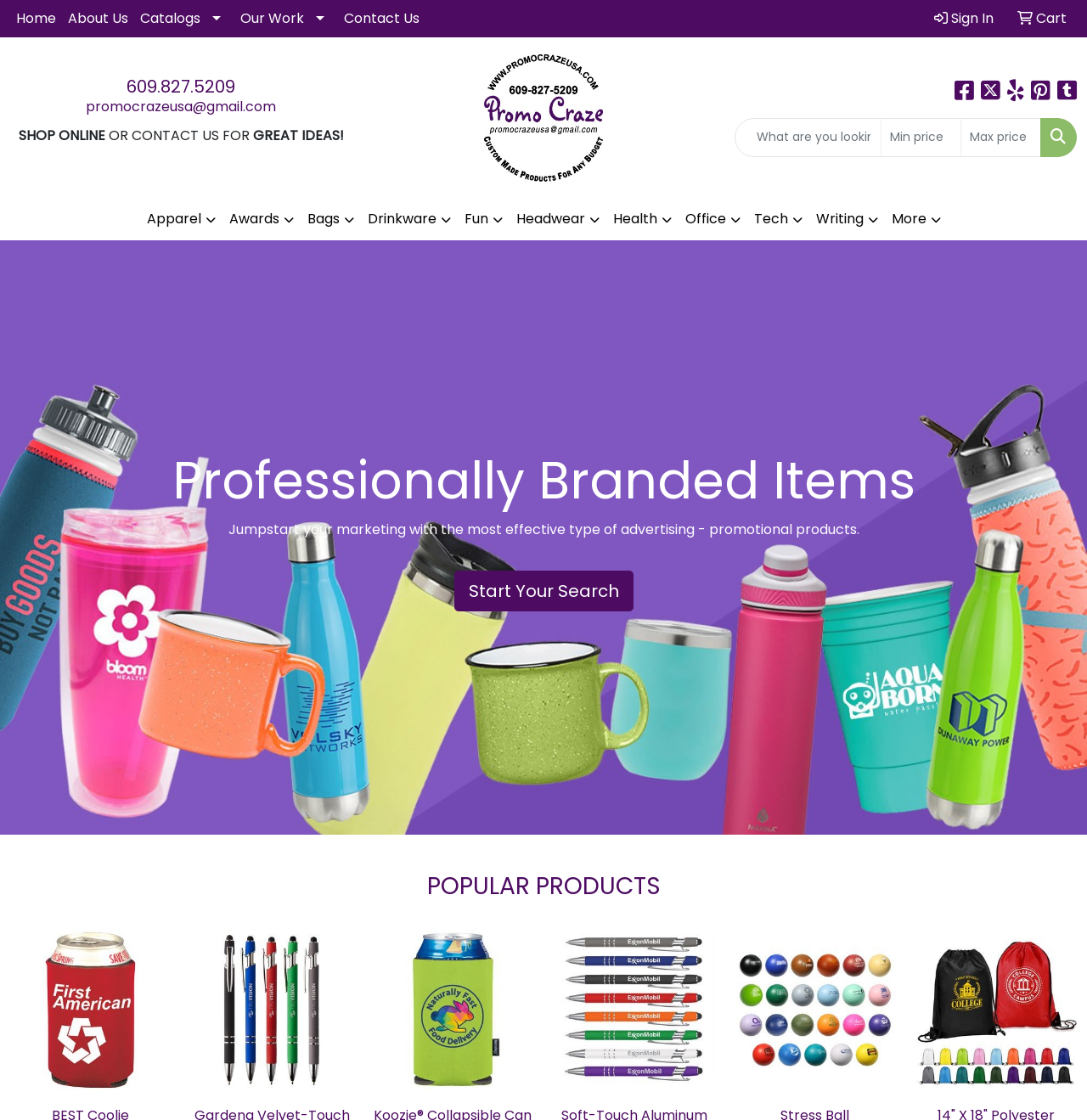How many popular products are showcased?
Provide a well-explained and detailed answer to the question.

I counted the number of images displayed under the 'POPULAR PRODUCTS' heading and found 6 of them, including 'BEST Coolie', 'Gardena Velvet-Touch VC Stylus Pen', and so on.